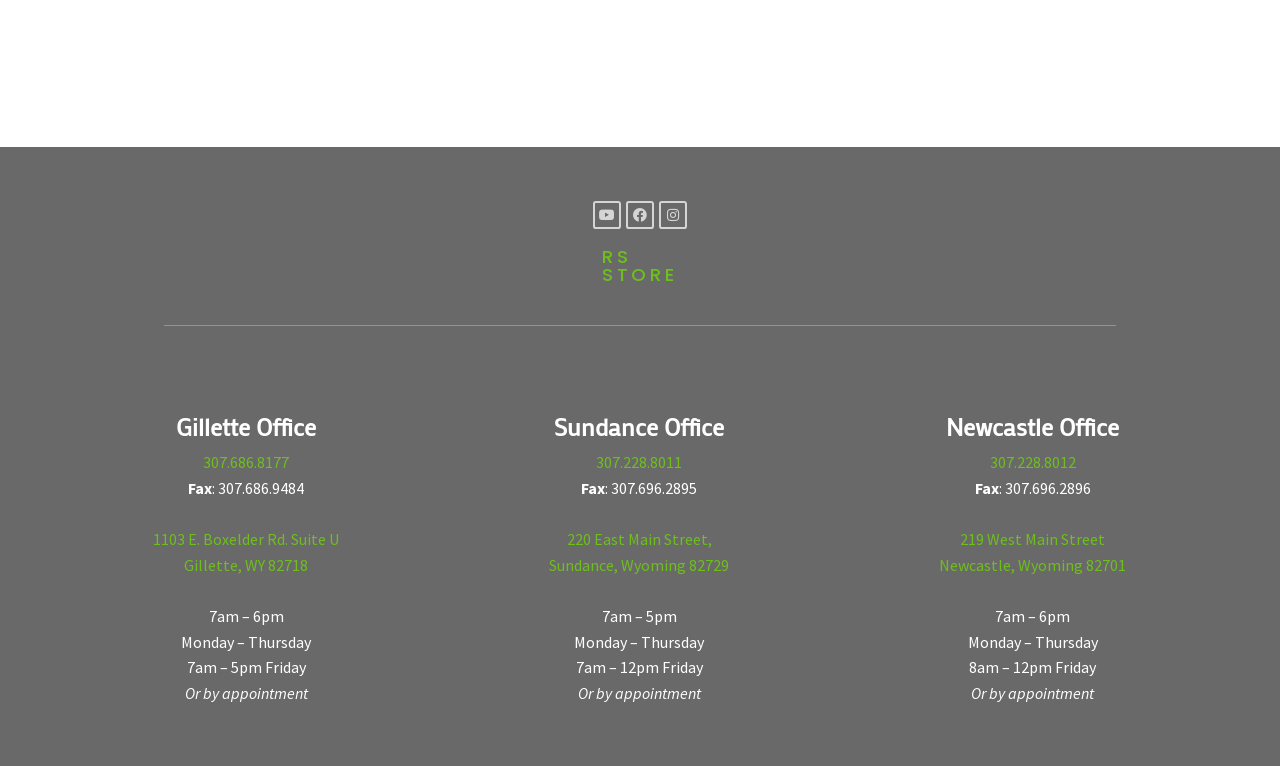Refer to the screenshot and give an in-depth answer to this question: How can I contact the Gillette office by fax?

I found the fax number associated with the 'Gillette Office' heading, which is listed as 'Fax: 307.686.9484'.